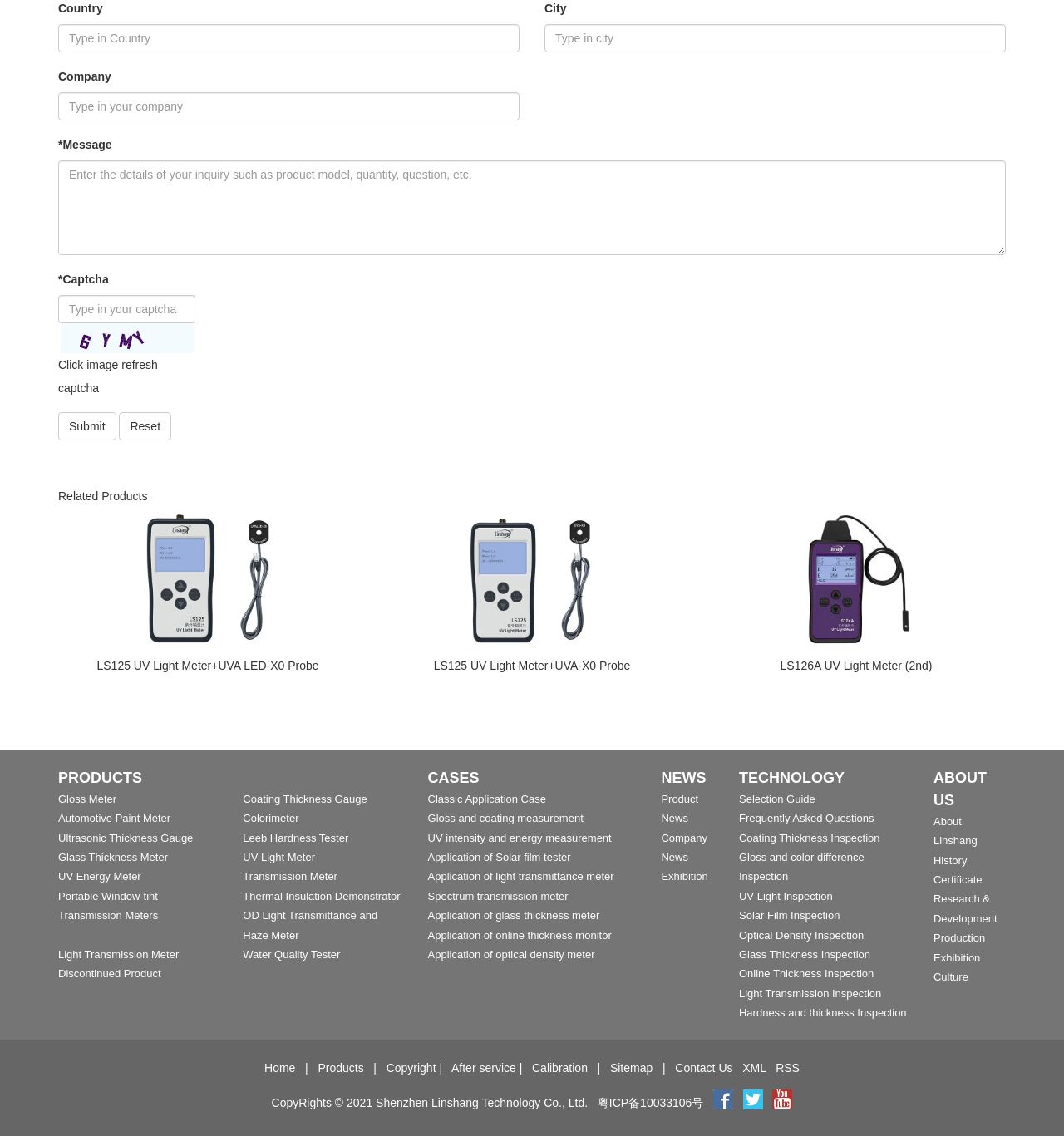Please find the bounding box for the following UI element description. Provide the coordinates in (top-left x, top-left y, bottom-right x, bottom-right y) format, with values between 0 and 1: Glass Thickness Meter

[0.055, 0.749, 0.158, 0.76]